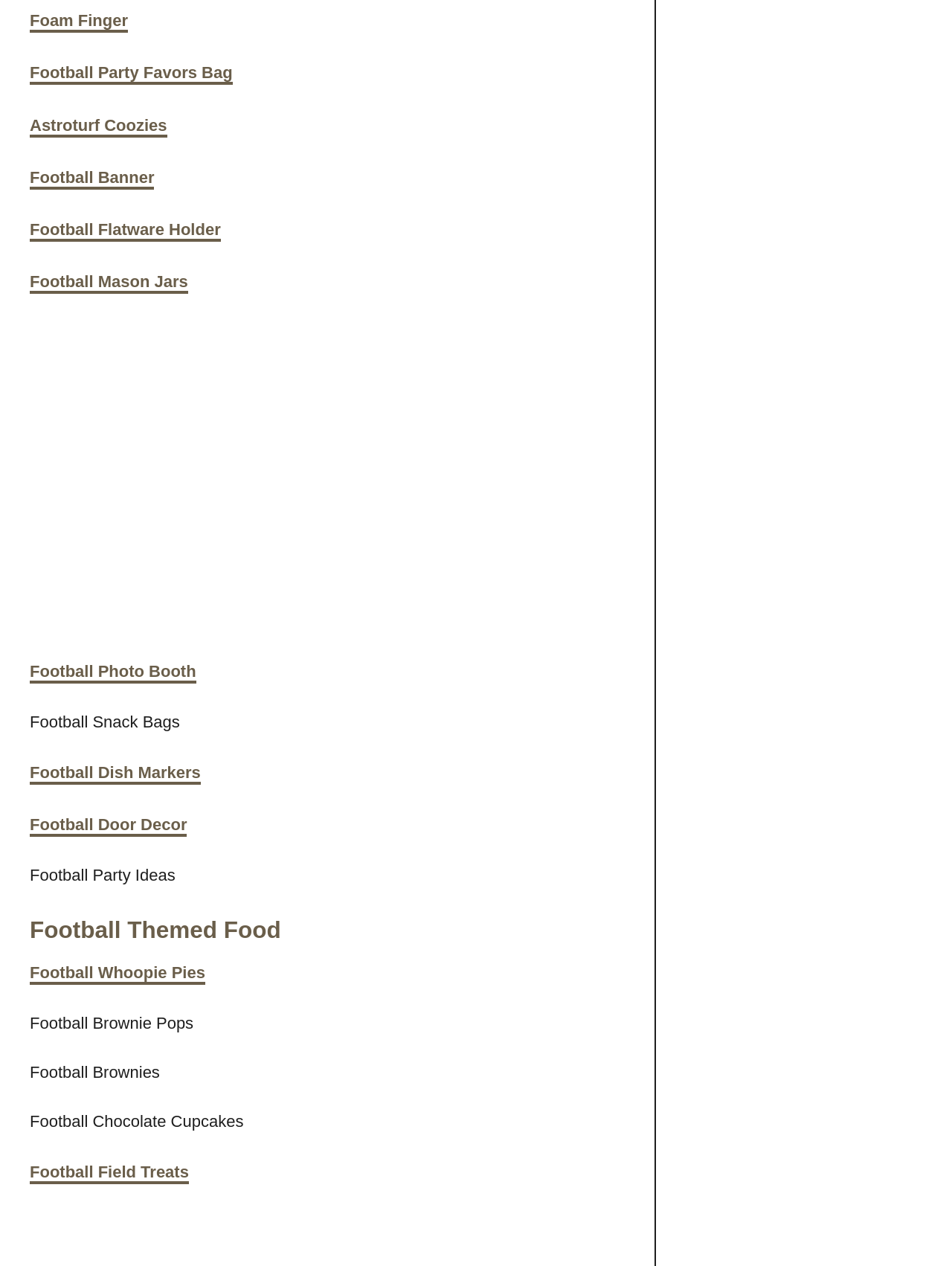Extract the bounding box coordinates of the UI element described by: "Football Photo Booth". The coordinates should include four float numbers ranging from 0 to 1, e.g., [left, top, right, bottom].

[0.031, 0.523, 0.206, 0.54]